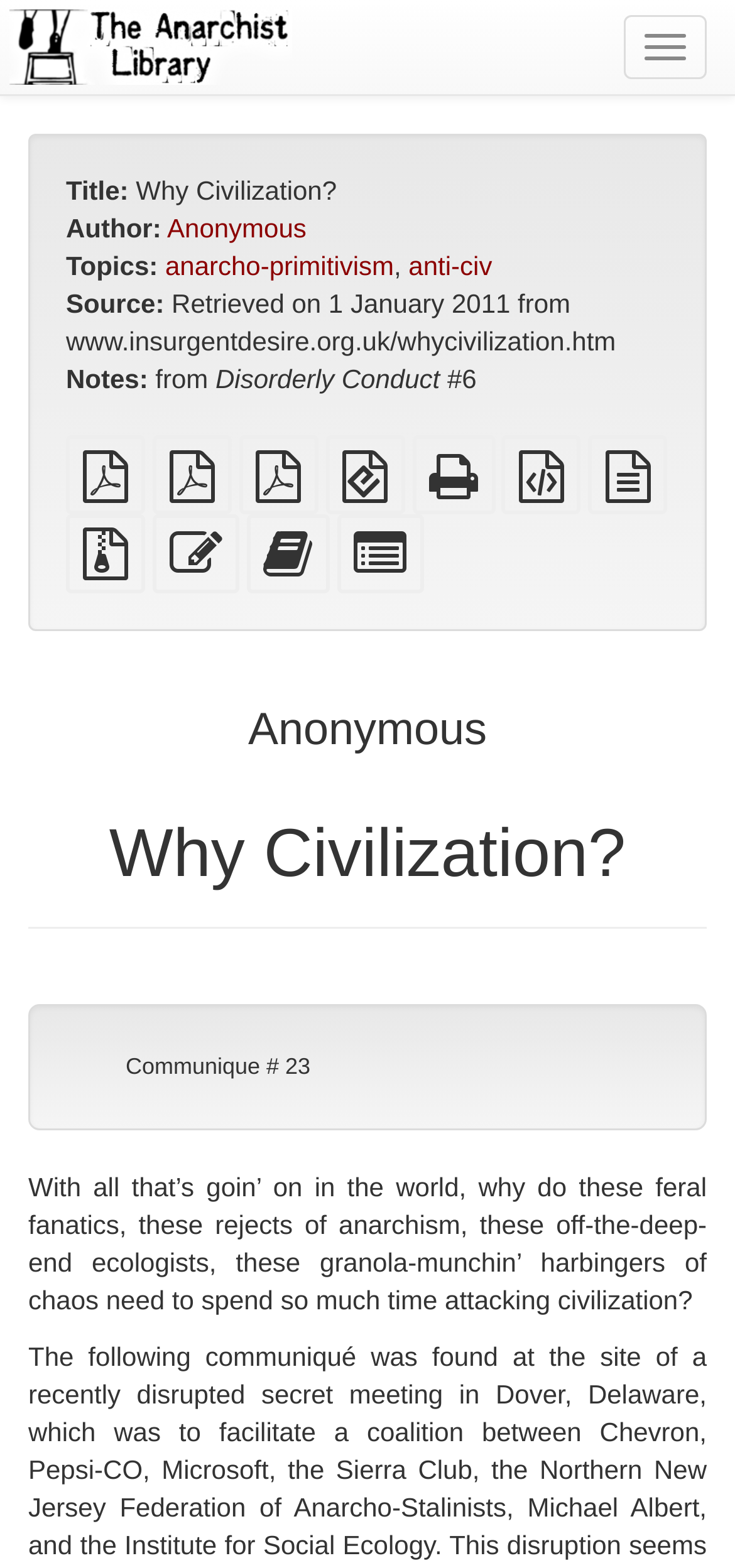What is the title of the article?
Refer to the image and respond with a one-word or short-phrase answer.

Why Civilization?